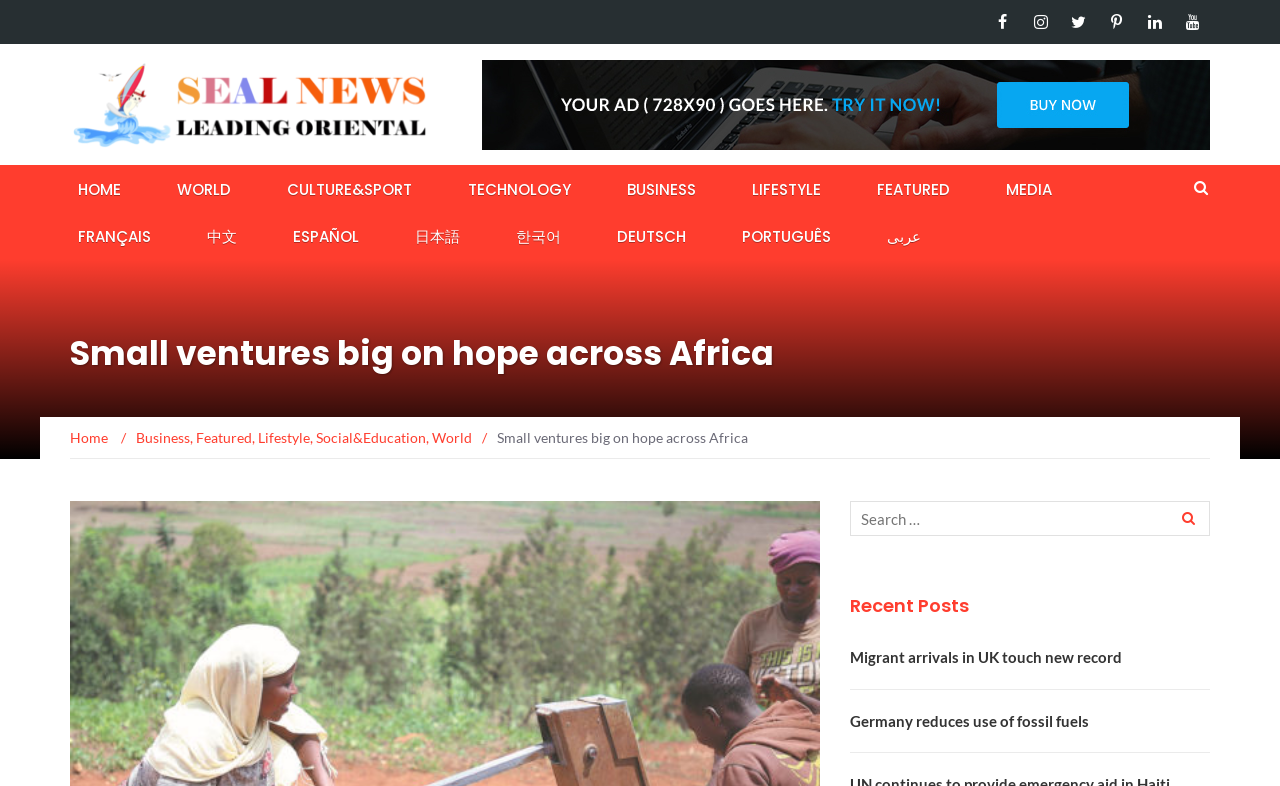Extract the primary heading text from the webpage.

Small ventures big on hope across Africa